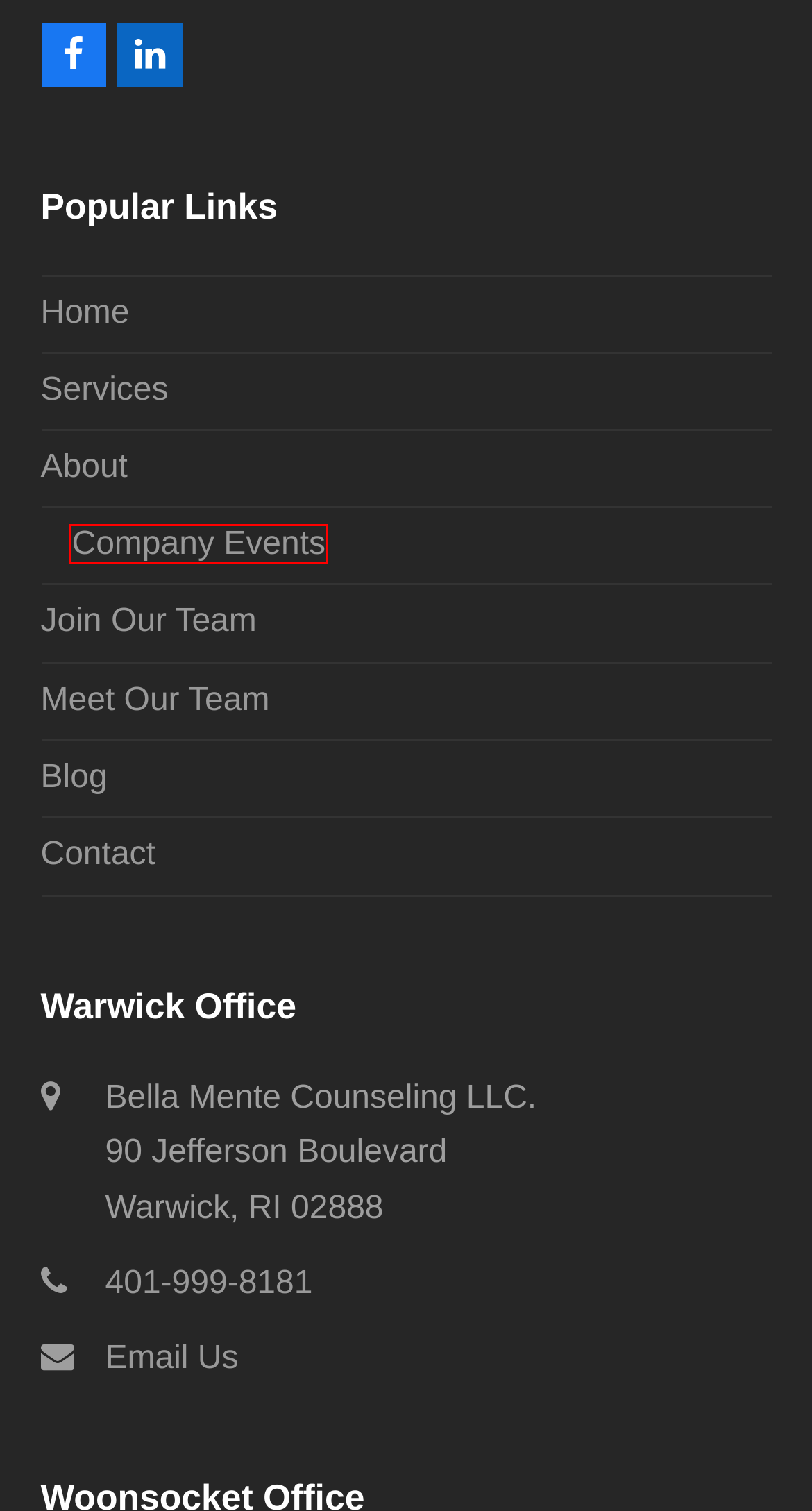Given a webpage screenshot featuring a red rectangle around a UI element, please determine the best description for the new webpage that appears after the element within the bounding box is clicked. The options are:
A. Services – Bella Mente Counseling
B. About – Bella Mente Counseling
C. Contact – Bella Mente Counseling
D. Bella Mente Counseling – Rhode Island Counselor Beth Mancini
E. Blog – Bella Mente Counseling
F. Meet Our Team – Bella Mente Counseling
G. Company Events – Bella Mente Counseling
H. Join Our Team – Bella Mente Counseling

G